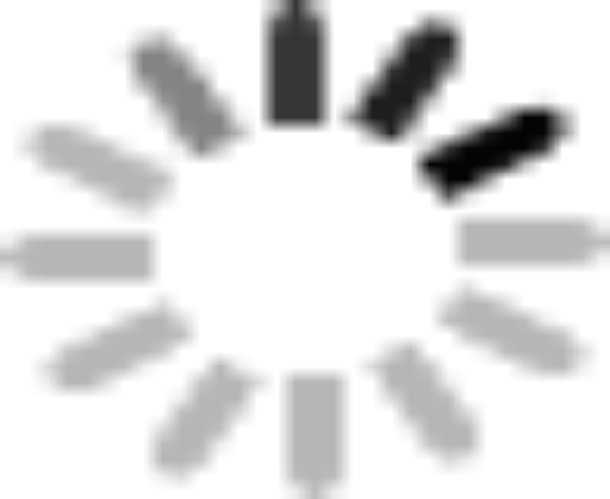Explain in detail what you see in the image.

The image depicts a hot-dipped galvanized welded gabion, designed as a fence around a private residence. This type of structure is commonly used for landscaping, erosion control, or as boundary fencing. 

In the context of construction and landscaping, gabions are wire mesh containers filled with graded stone, which provide both stability and an aesthetic appeal. The image likely illustrates a completed gabion installation, showcasing its robust construction and effective use as an attractive fencing solution that blends well with the natural surroundings. This method of fencing is not only practical but also environmentally friendly, offering a durable and low-maintenance option for property outlining. 

Overall, the image emphasizes the practical application of gabions in property enhancement, highlighting their versatility and strength in various outdoor settings.